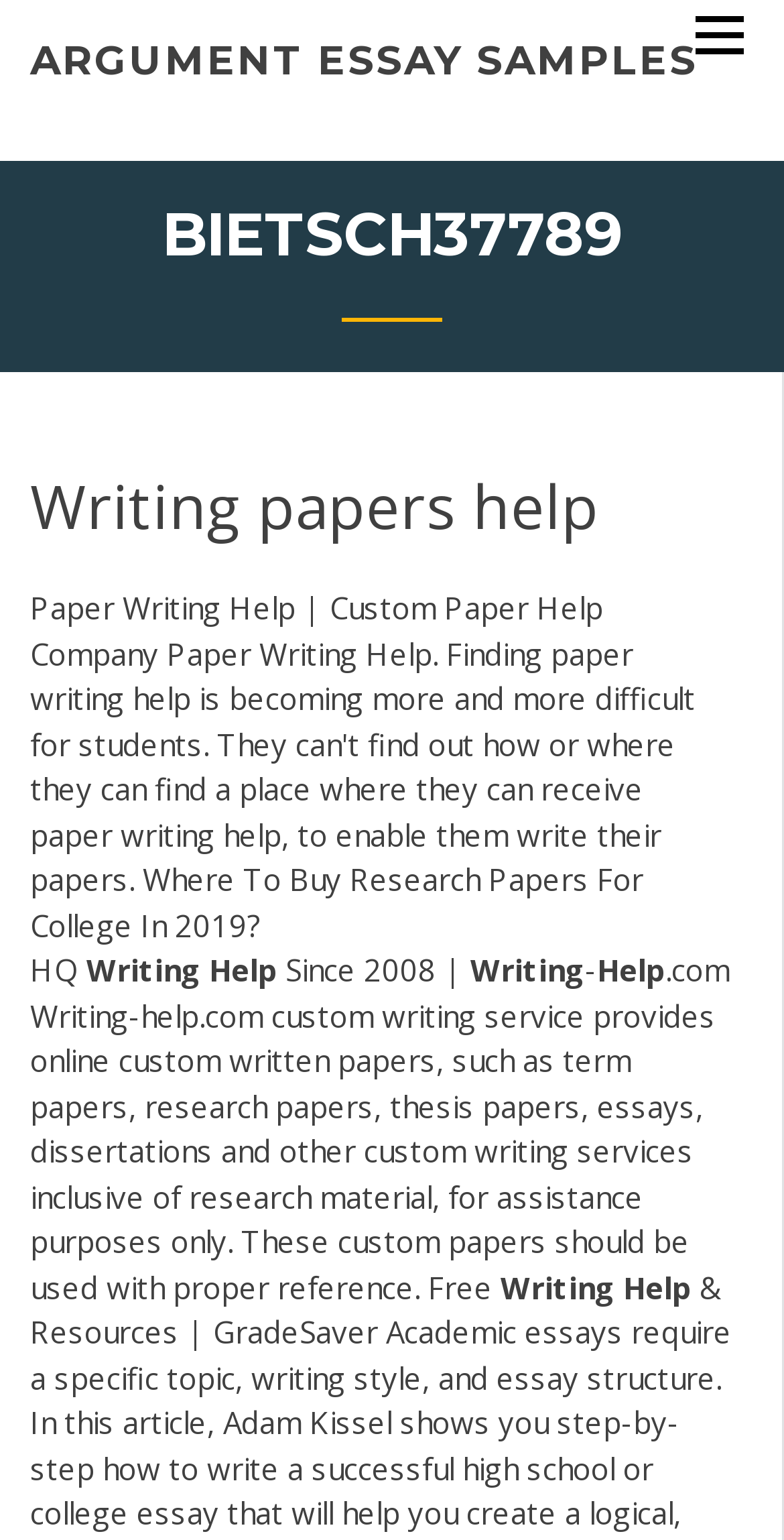Respond to the question below with a single word or phrase: What is the name of the custom writing service?

Writing-help.com